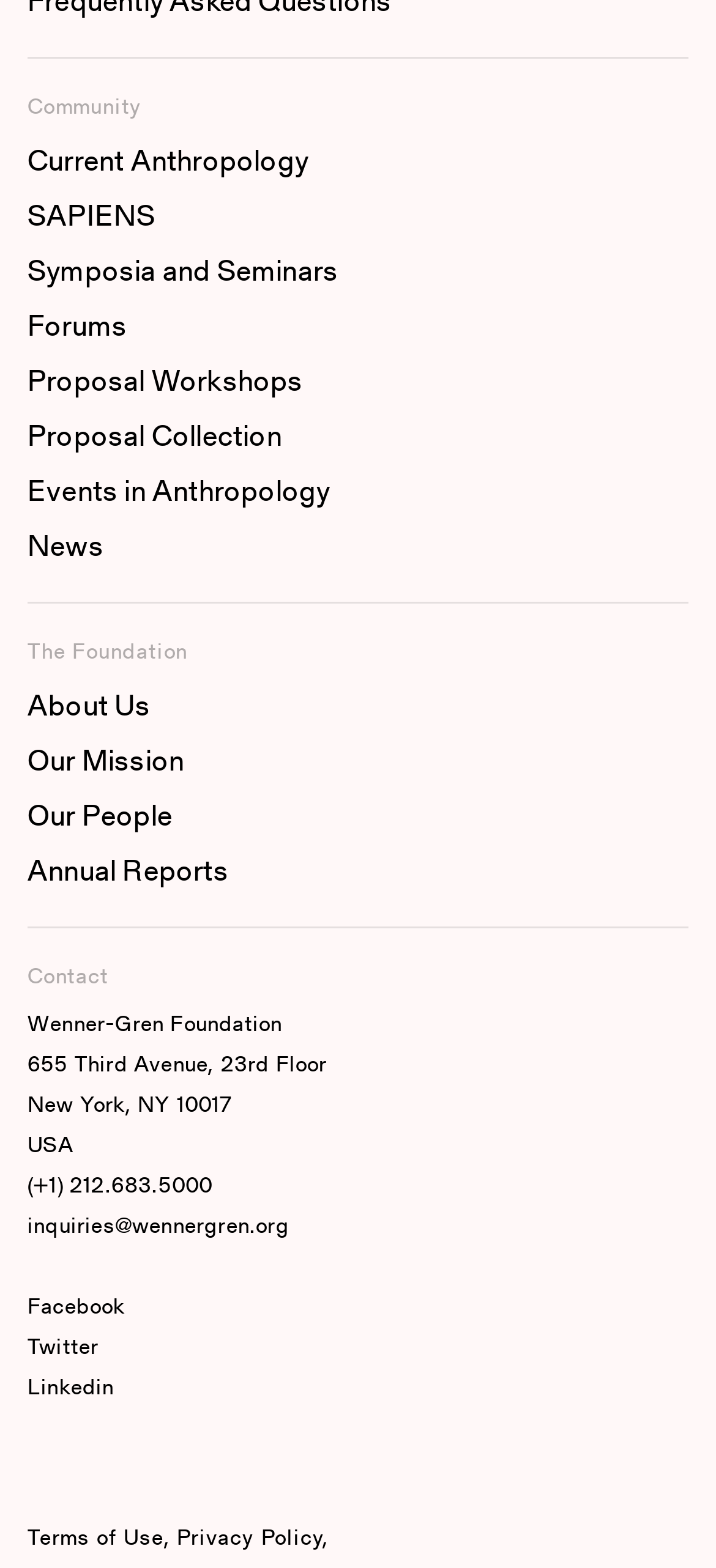Find the bounding box coordinates of the element's region that should be clicked in order to follow the given instruction: "Contact Wenner-Gren Foundation". The coordinates should consist of four float numbers between 0 and 1, i.e., [left, top, right, bottom].

[0.038, 0.612, 0.152, 0.632]